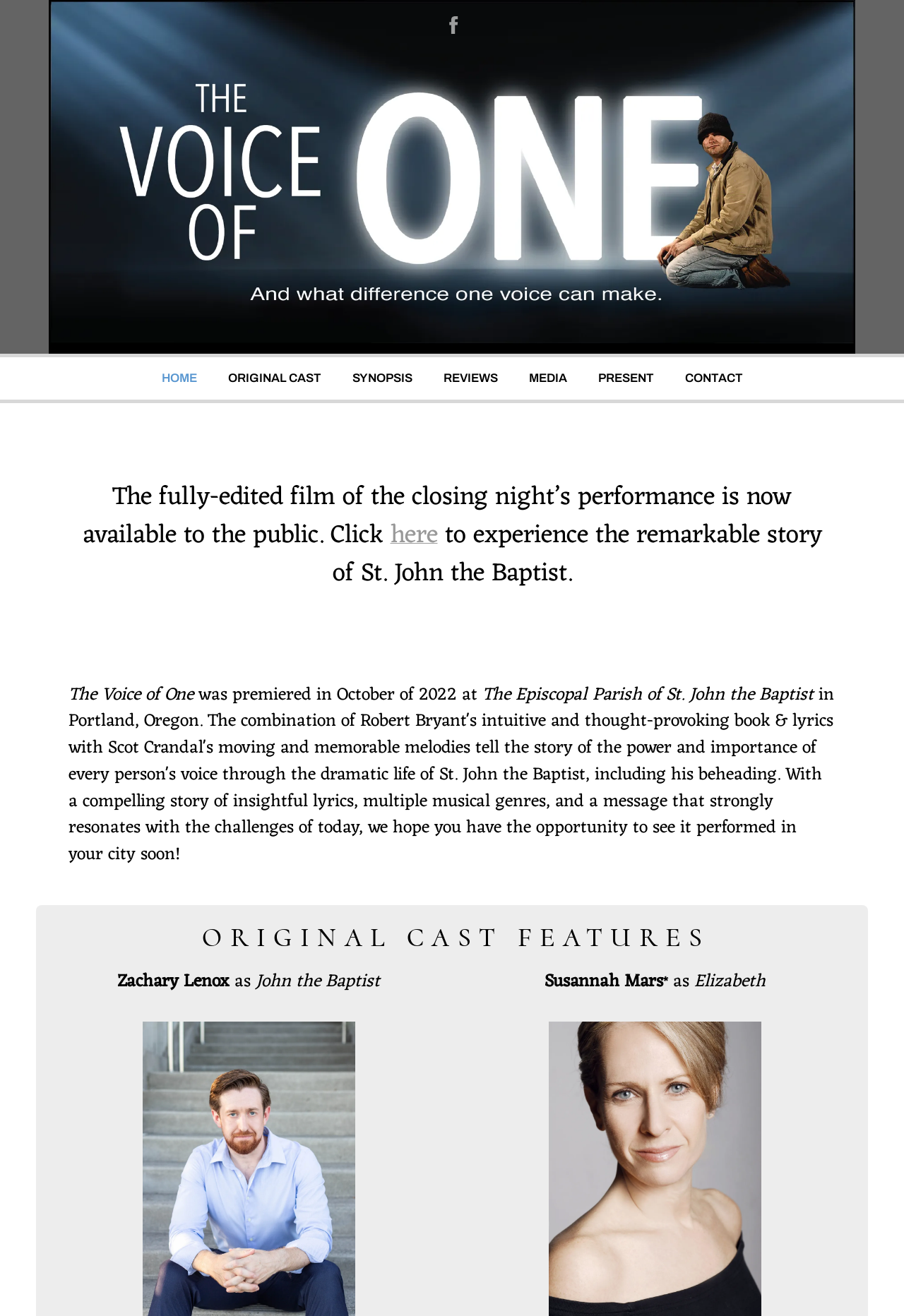Please provide the bounding box coordinates for the element that needs to be clicked to perform the following instruction: "Click on 'About US'". The coordinates should be given as four float numbers between 0 and 1, i.e., [left, top, right, bottom].

None